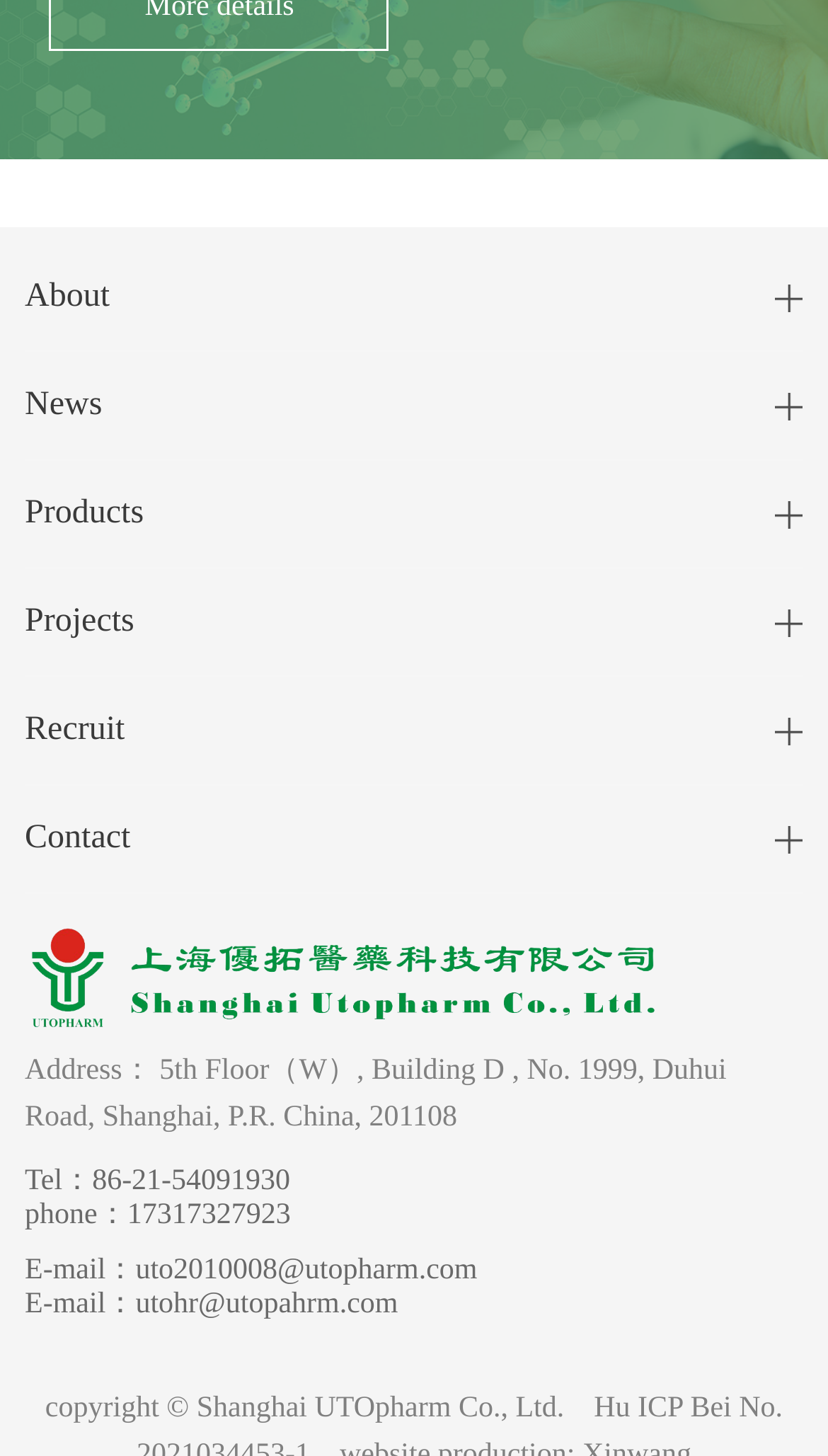What is the address of the company?
Analyze the image and provide a thorough answer to the question.

The address can be found in the static text element at the bottom of the webpage, which provides the detailed address of the company.